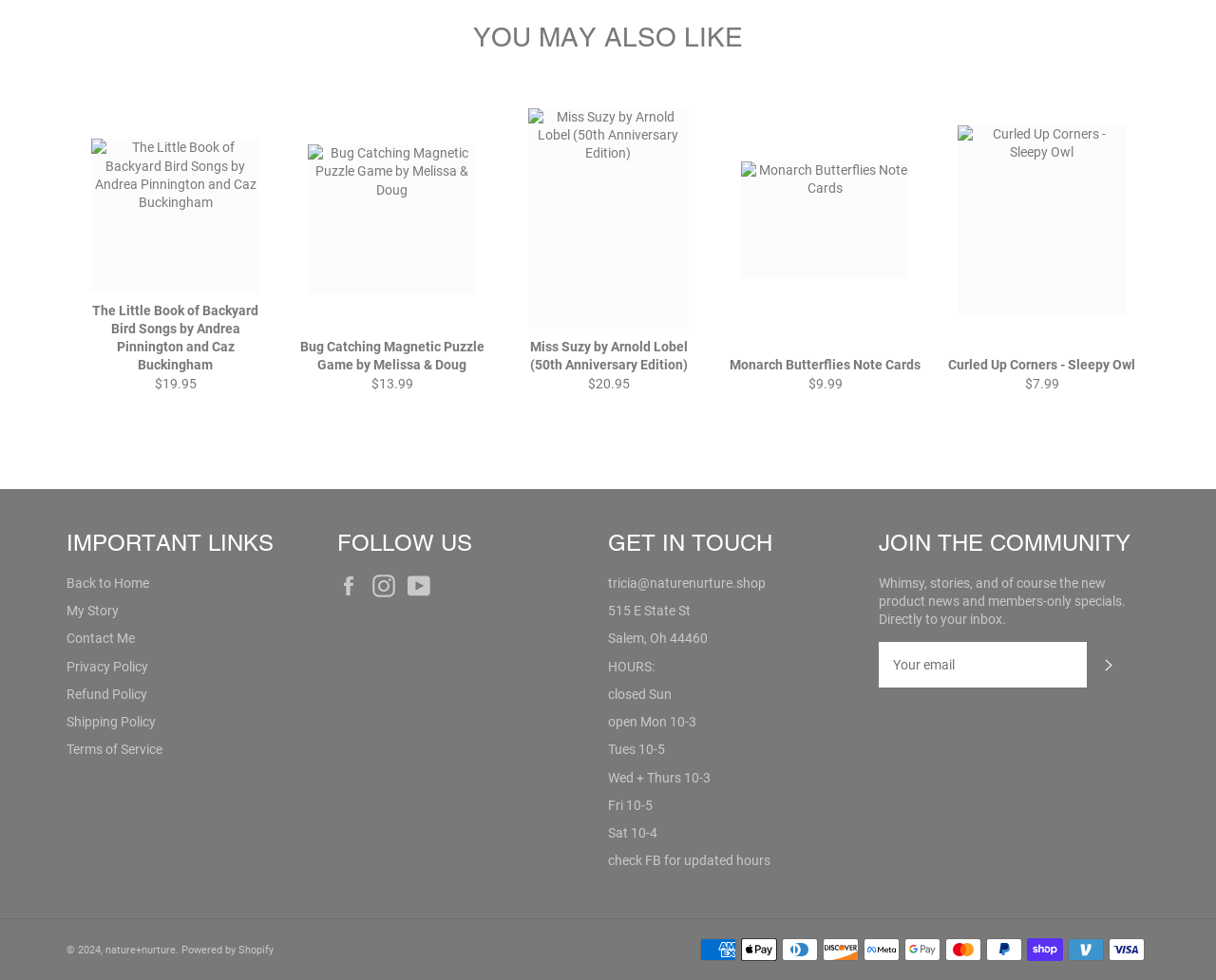Determine the bounding box coordinates of the clickable region to execute the instruction: "Subscribe to the newsletter". The coordinates should be four float numbers between 0 and 1, denoted as [left, top, right, bottom].

[0.894, 0.655, 0.93, 0.701]